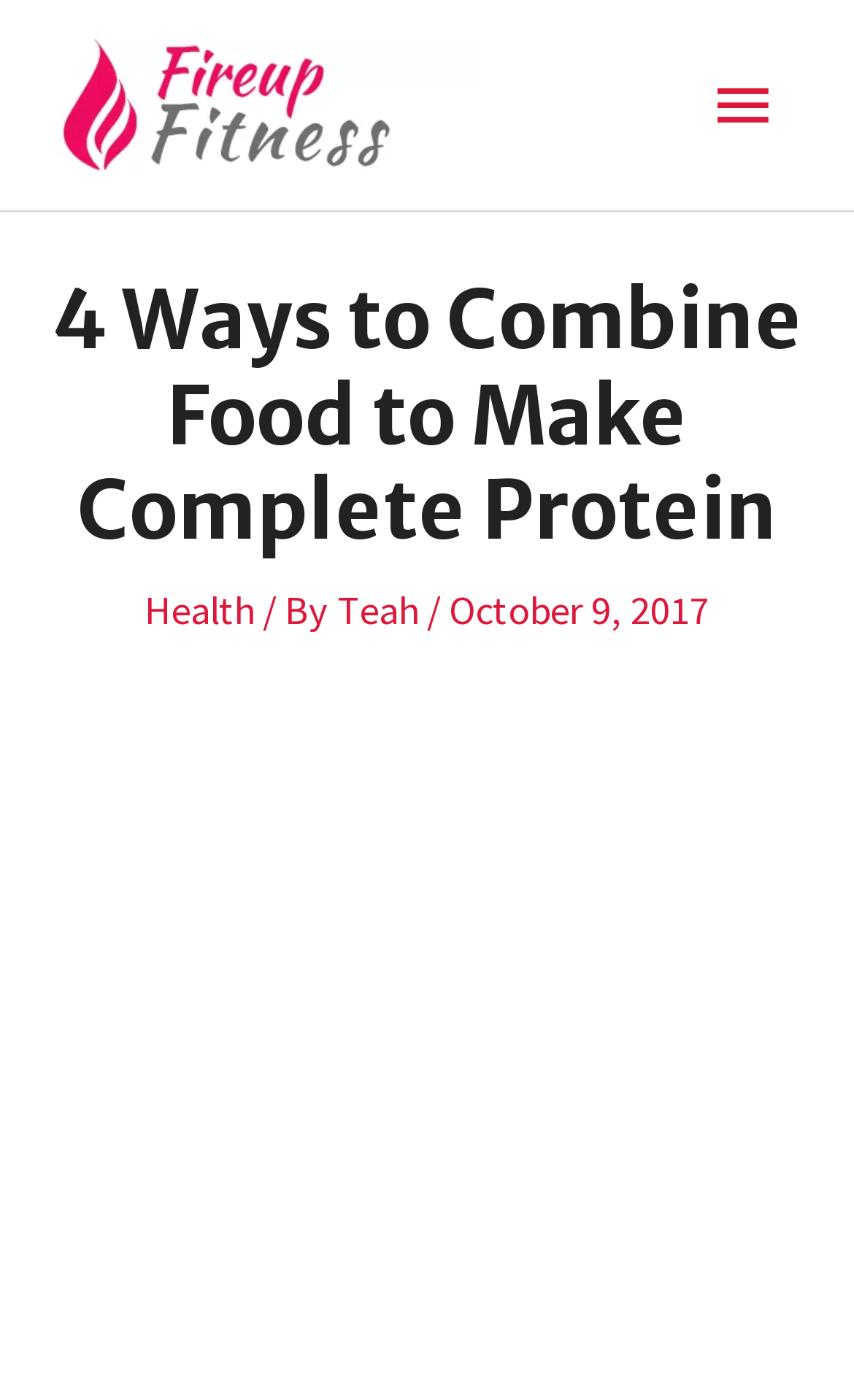Determine the bounding box coordinates for the UI element with the following description: "Main Menu". The coordinates should be four float numbers between 0 and 1, represented as [left, top, right, bottom].

[0.79, 0.025, 0.949, 0.126]